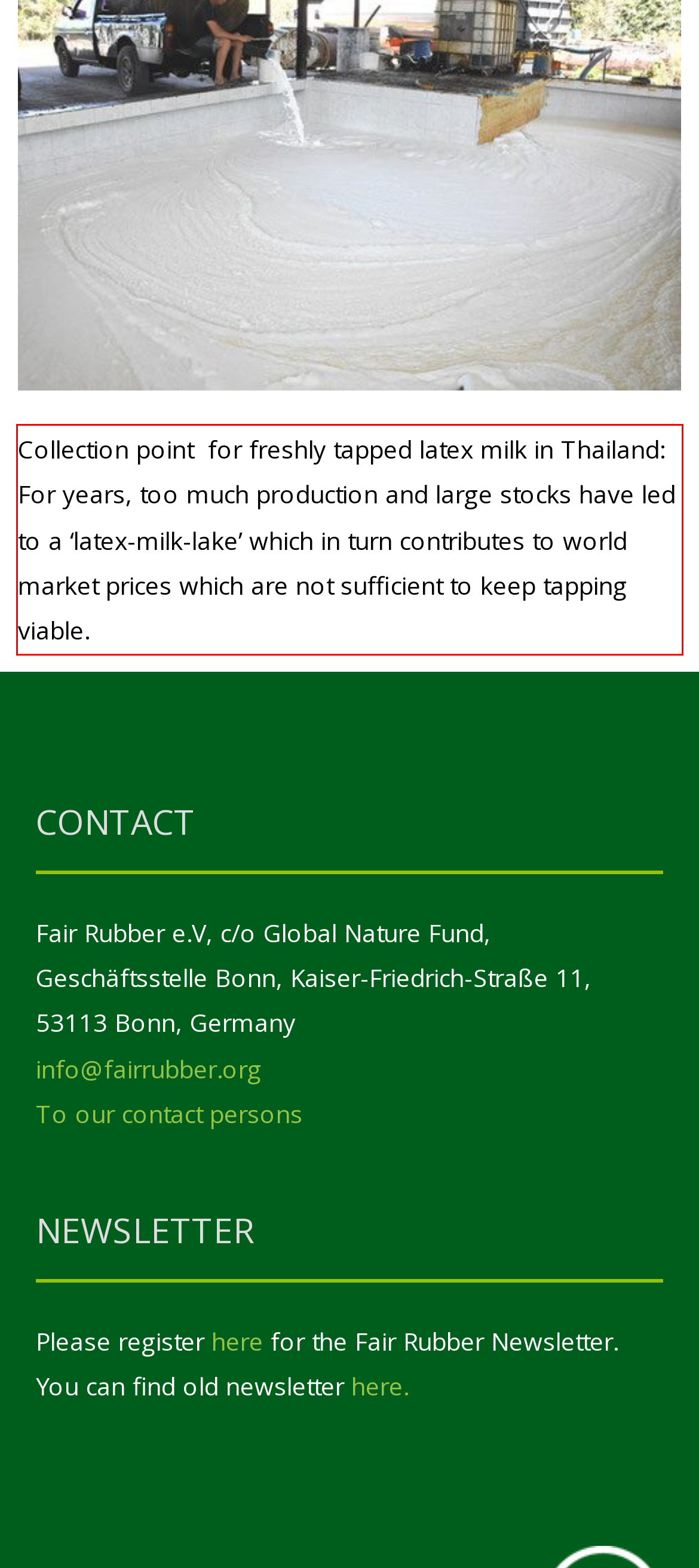You have a screenshot of a webpage with a red bounding box. Identify and extract the text content located inside the red bounding box.

Collection point for freshly tapped latex milk in Thailand: For years, too much production and large stocks have led to a ‘latex-milk-lake’ which in turn contributes to world market prices which are not sufficient to keep tapping viable.